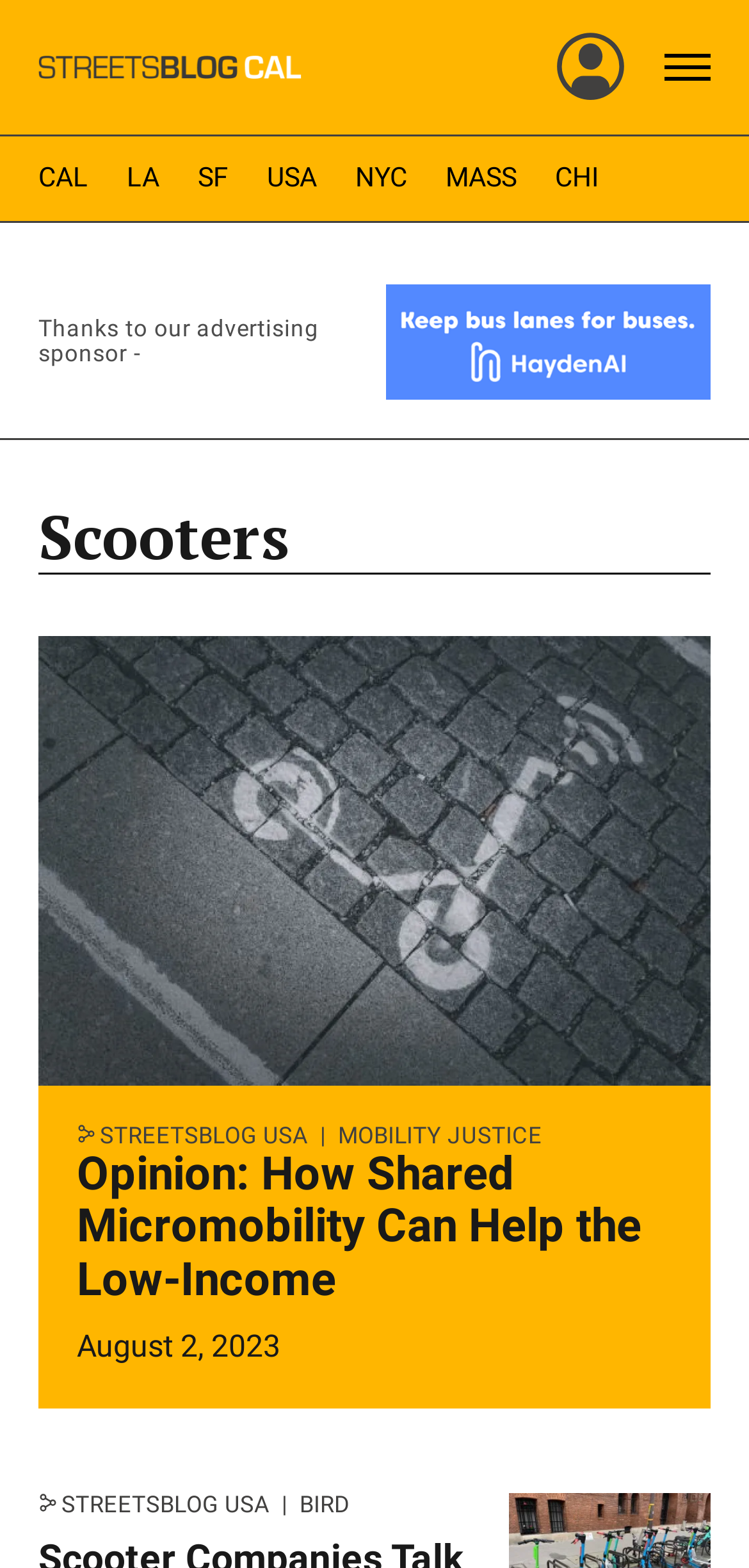Is there a menu button on the webpage?
Refer to the image and provide a detailed answer to the question.

I found a button element with the text 'Open Menu' on the top-right corner of the webpage, which suggests that there is a menu button on the webpage.